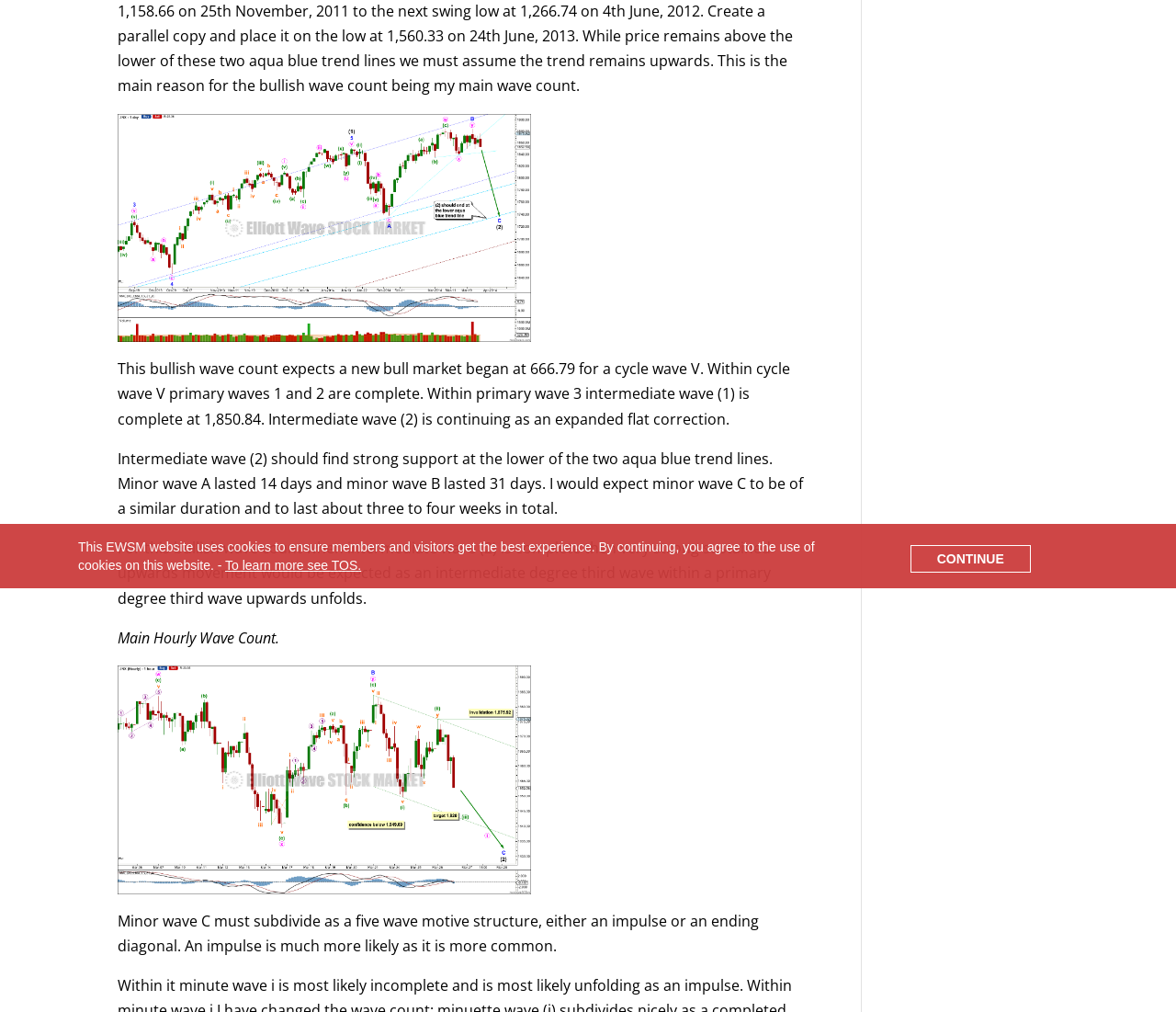For the element described, predict the bounding box coordinates as (top-left x, top-left y, bottom-right x, bottom-right y). All values should be between 0 and 1. Element description: CONTINUE

[0.774, 0.538, 0.876, 0.565]